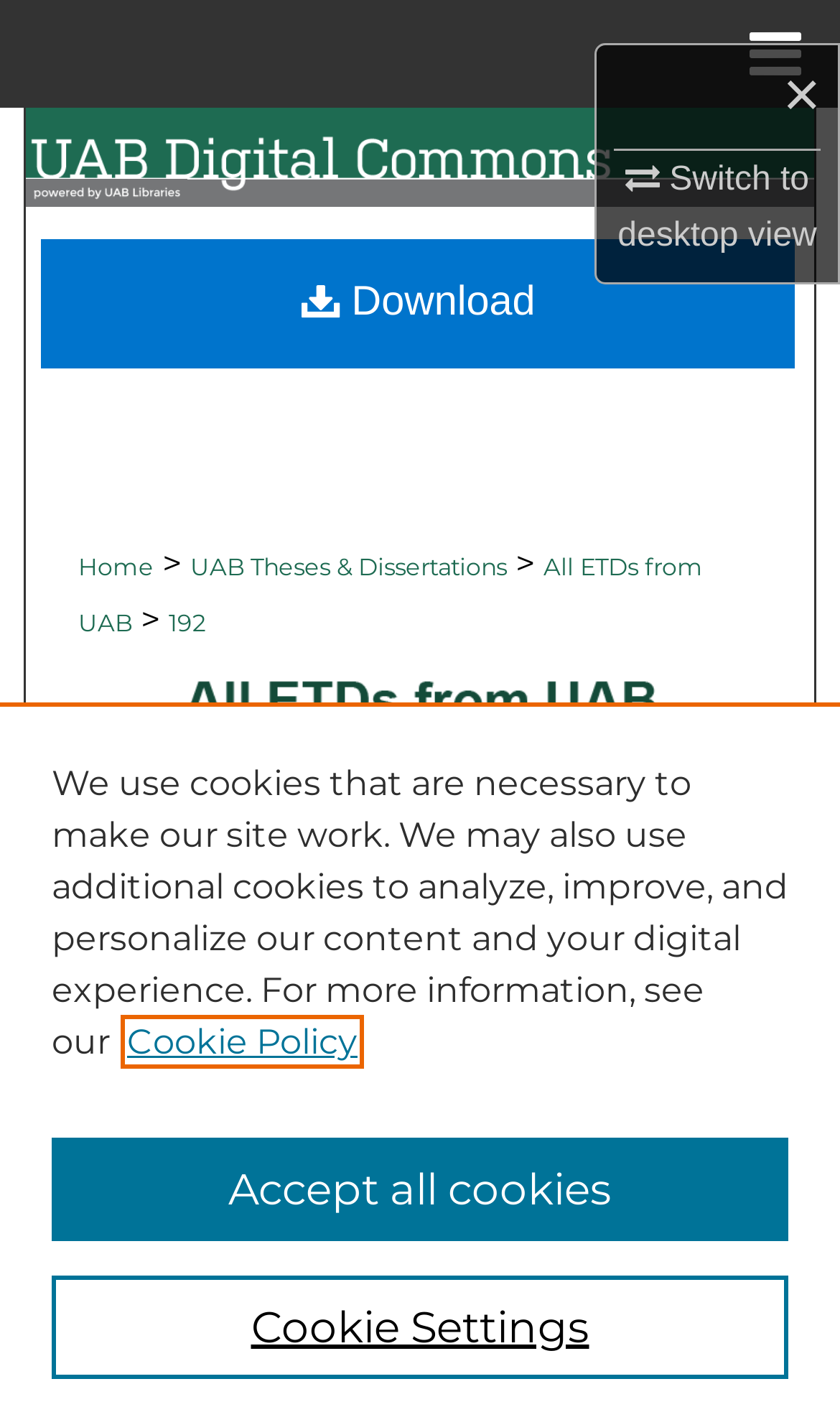Specify the bounding box coordinates of the element's region that should be clicked to achieve the following instruction: "Switch to desktop view". The bounding box coordinates consist of four float numbers between 0 and 1, in the format [left, top, right, bottom].

[0.735, 0.109, 0.972, 0.181]